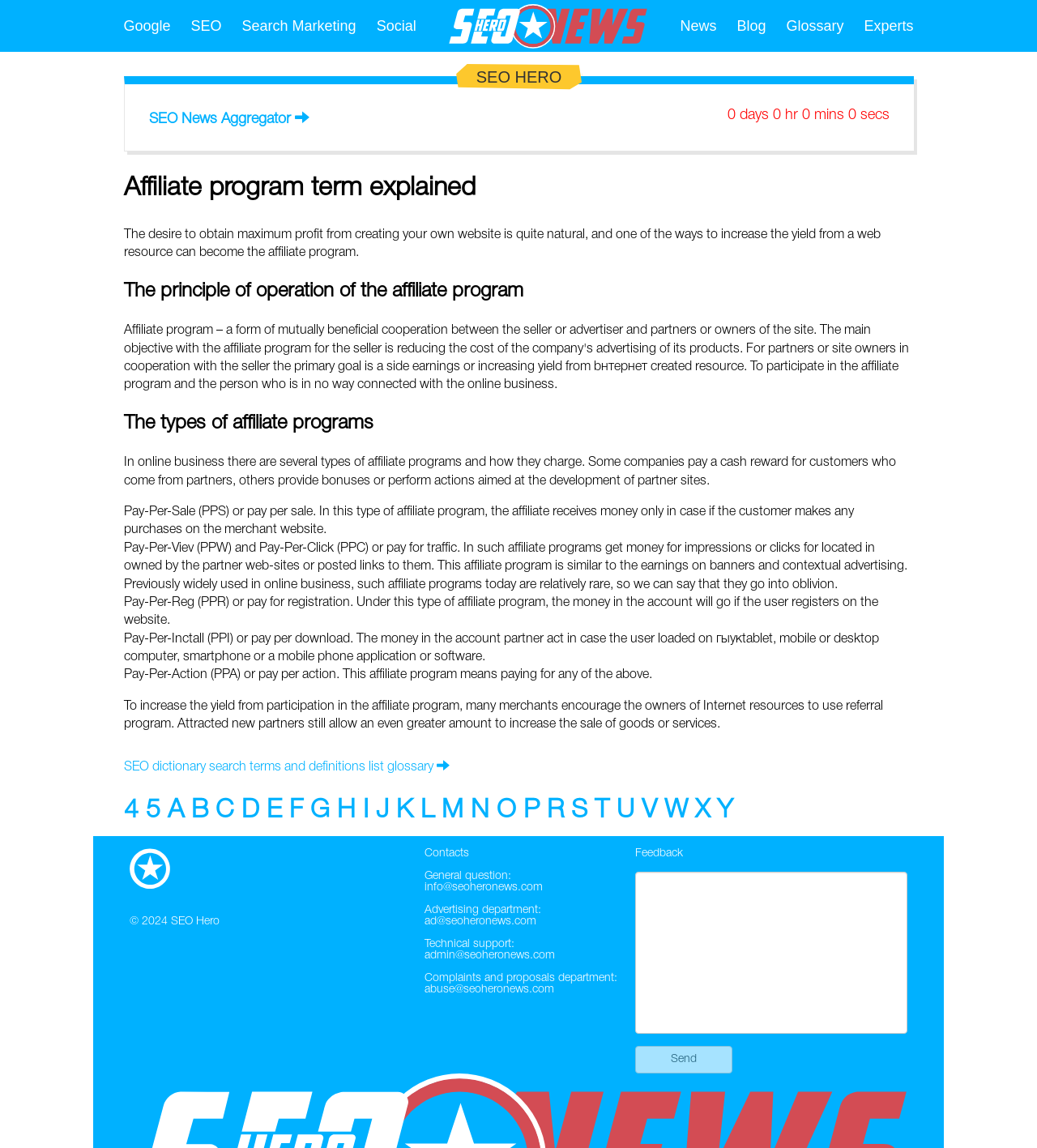Respond to the question below with a single word or phrase:
What is Pay-Per-Action (PPA)?

Pay per action